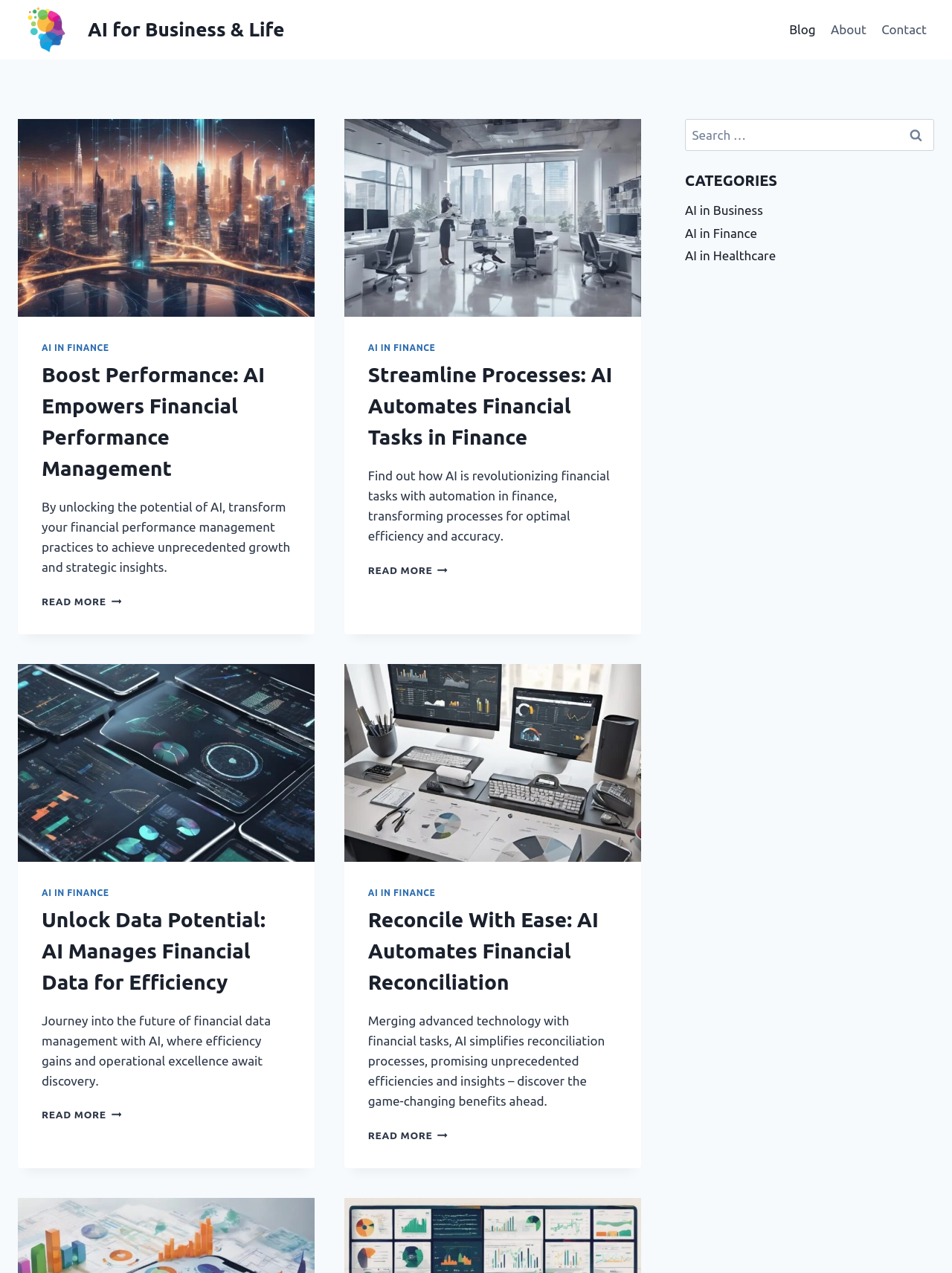Find the bounding box coordinates of the clickable area that will achieve the following instruction: "Click on the 'Blog' link".

[0.821, 0.009, 0.865, 0.037]